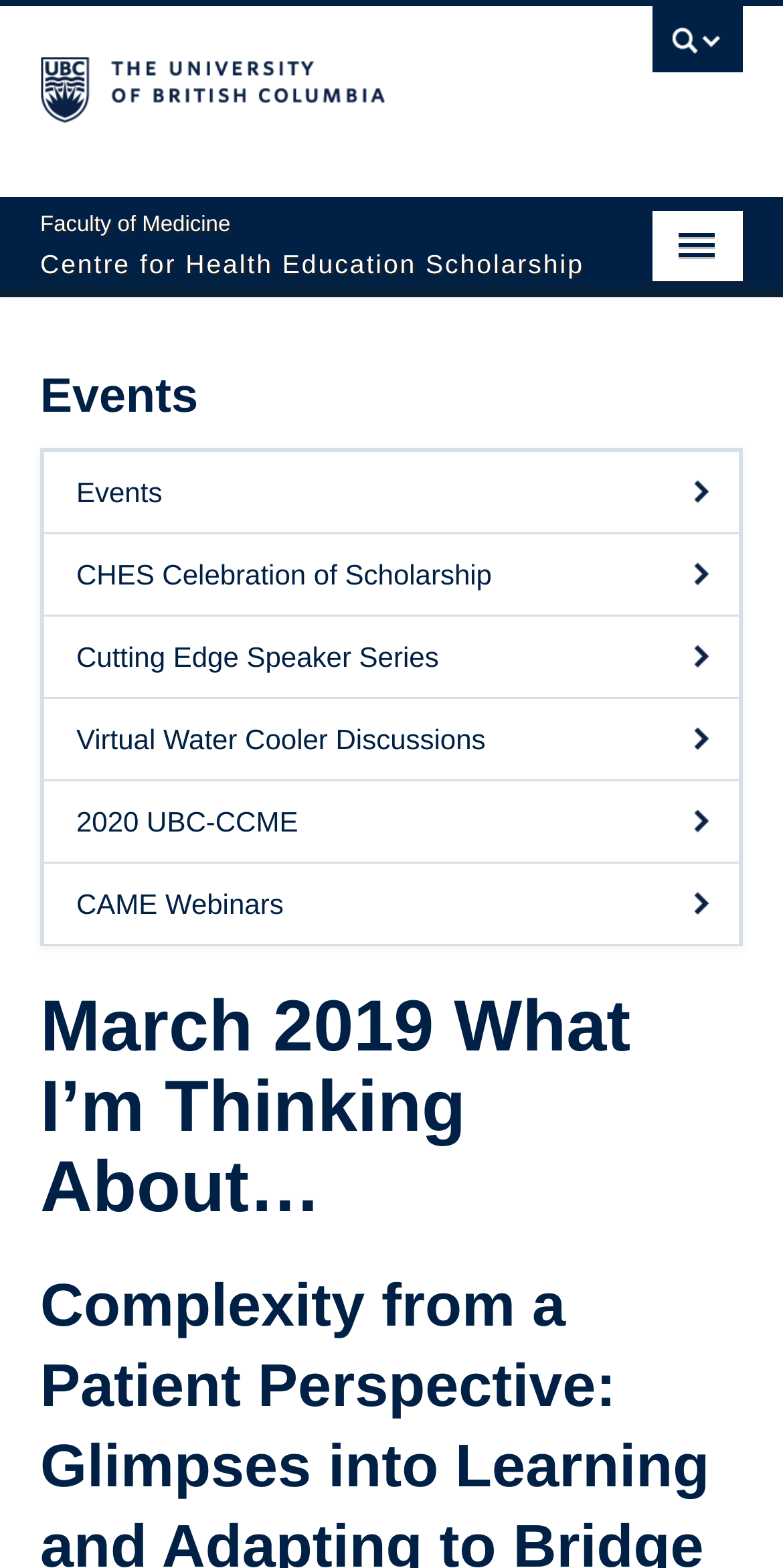Please identify the bounding box coordinates of the region to click in order to complete the task: "view Events". The coordinates must be four float numbers between 0 and 1, specified as [left, top, right, bottom].

[0.056, 0.288, 0.944, 0.339]